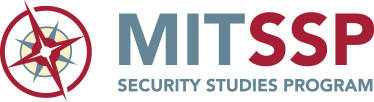Please answer the following question using a single word or phrase: 
What does the logo represent?

commitment to innovative research and education